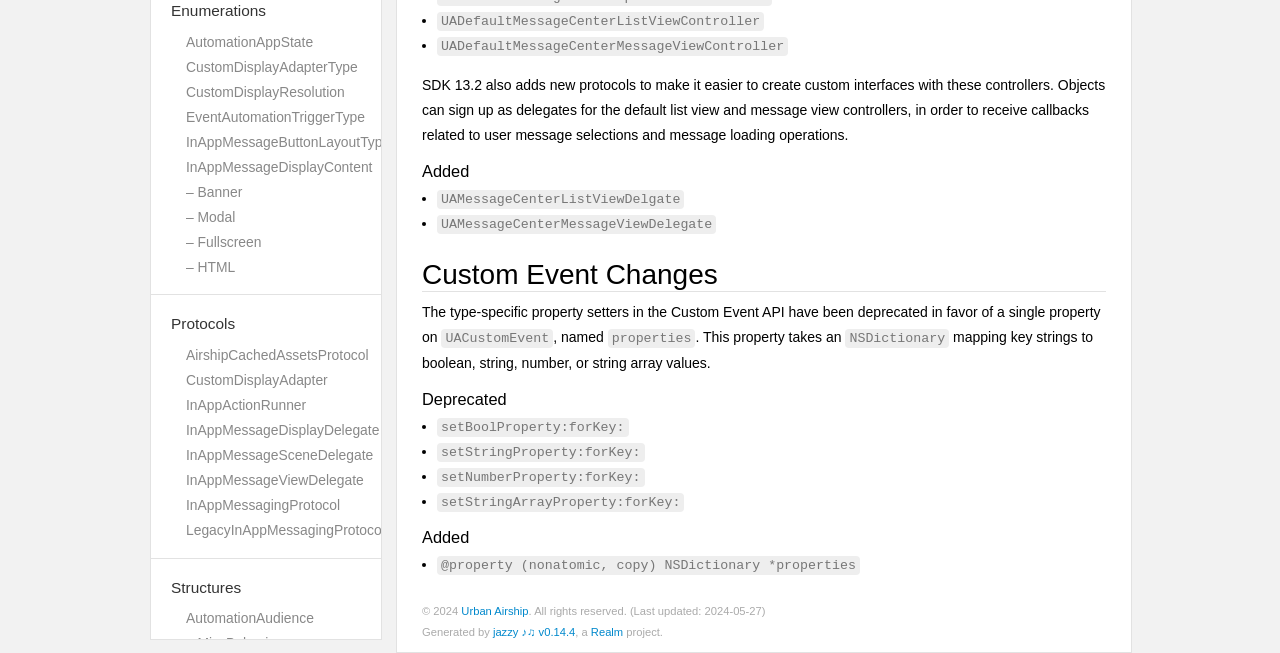Based on the description "Urban Airship", find the bounding box of the specified UI element.

[0.36, 0.927, 0.413, 0.946]